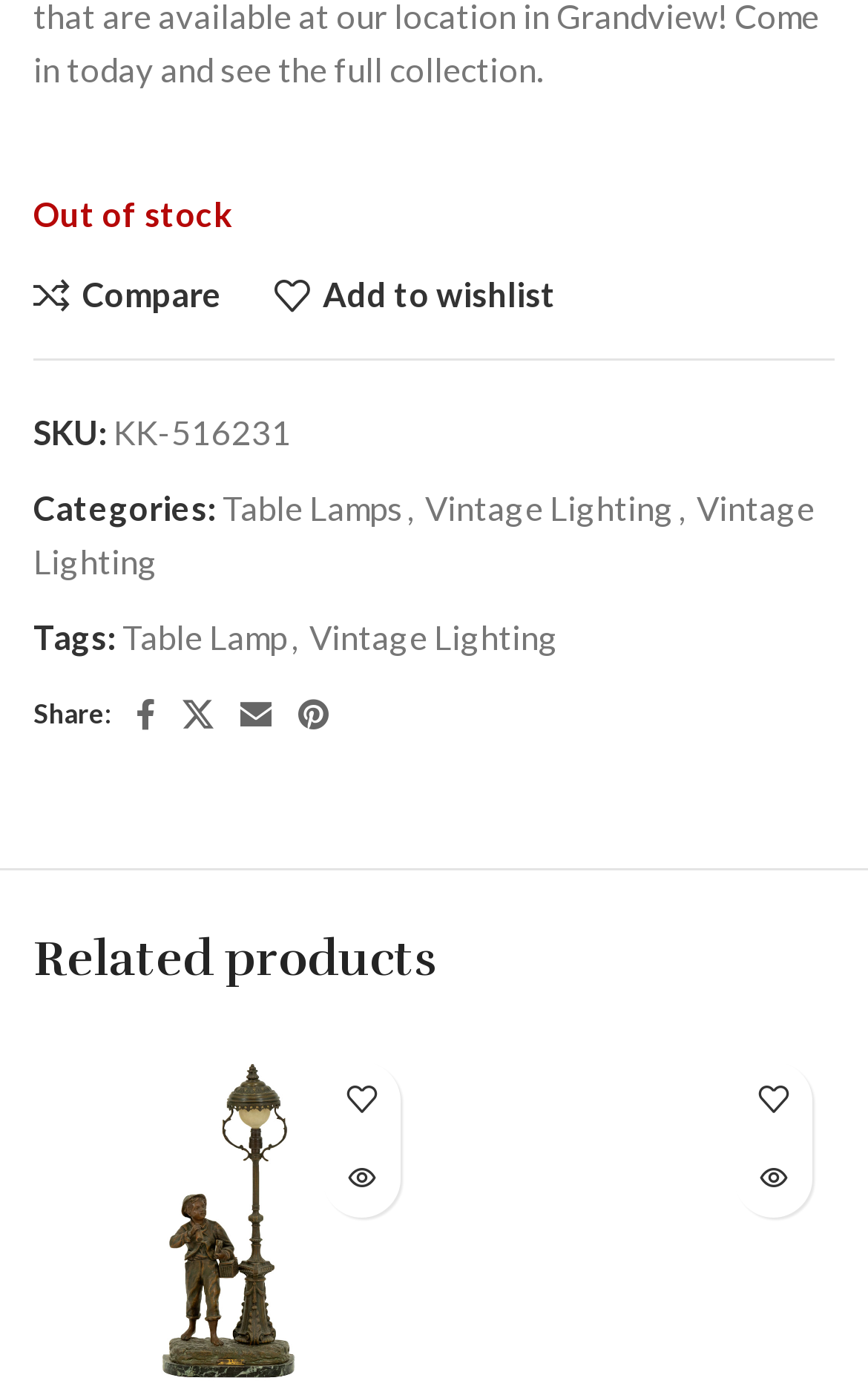Determine the bounding box for the described HTML element: "parent_node: Share: aria-label="Facebook social link"". Ensure the coordinates are four float numbers between 0 and 1 in the format [left, top, right, bottom].

[0.141, 0.492, 0.195, 0.533]